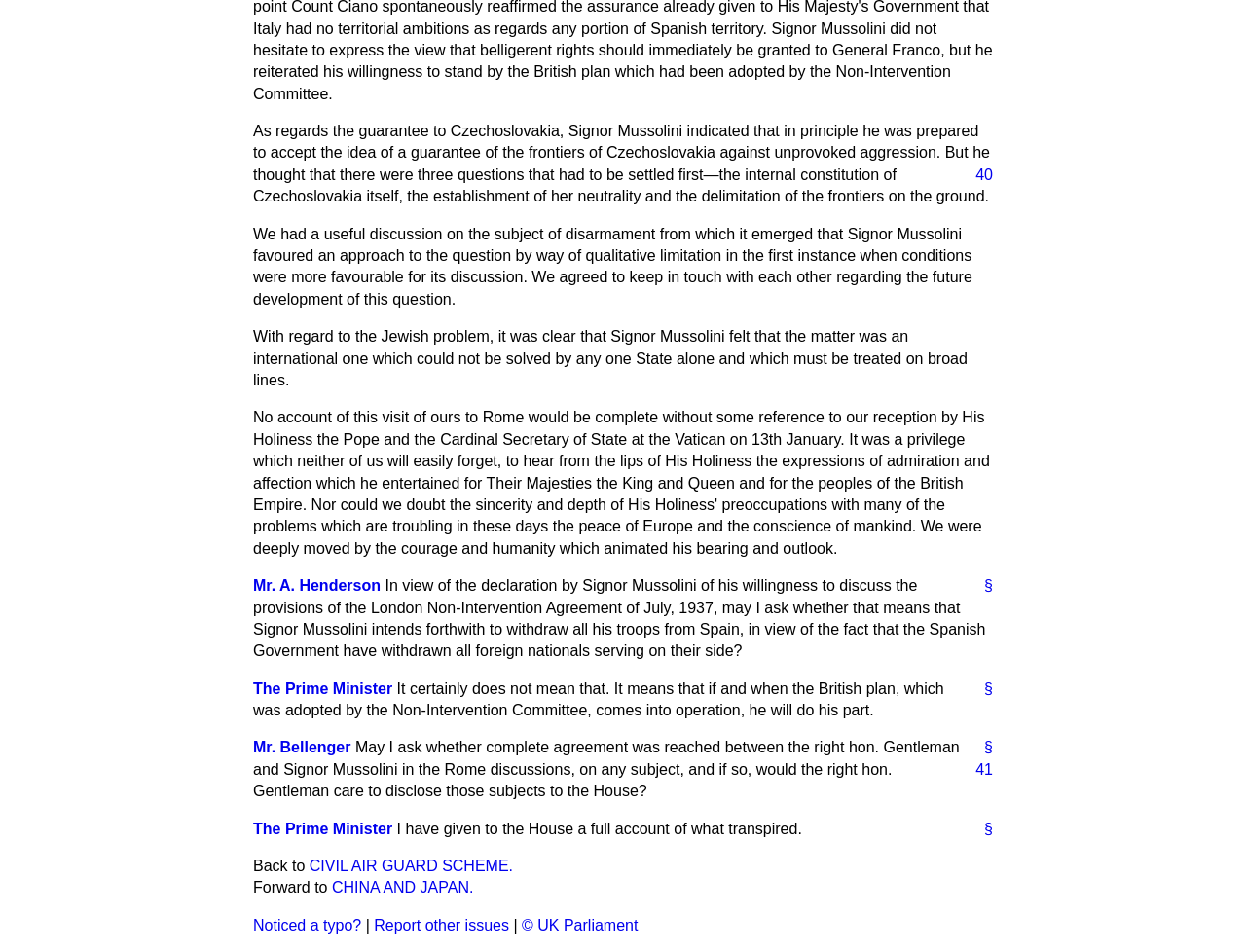Can you find the bounding box coordinates for the element that needs to be clicked to execute this instruction: "Click on '§'"? The coordinates should be given as four float numbers between 0 and 1, i.e., [left, top, right, bottom].

[0.777, 0.604, 0.797, 0.627]